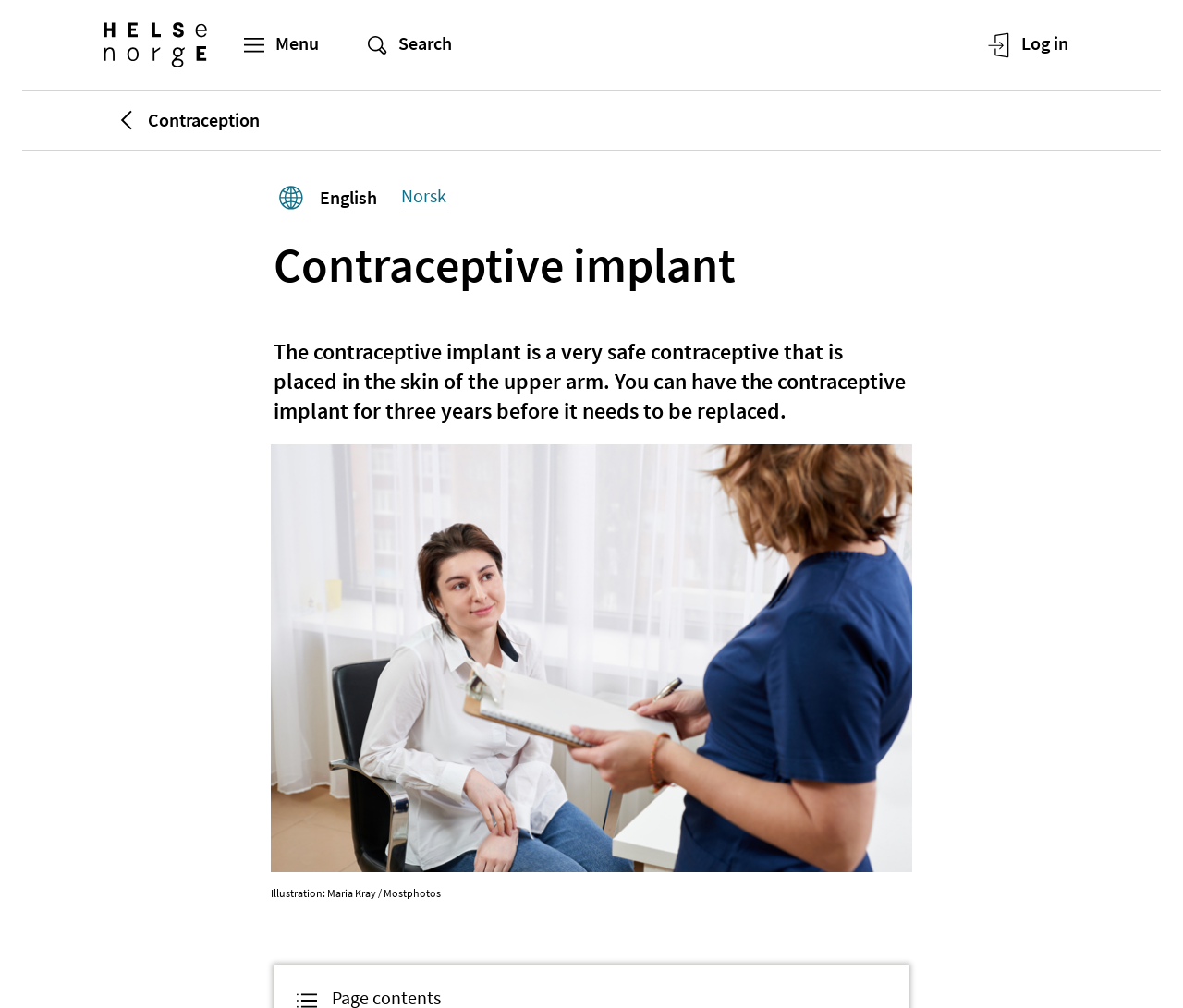What is the language of the webpage?
Examine the screenshot and reply with a single word or phrase.

English